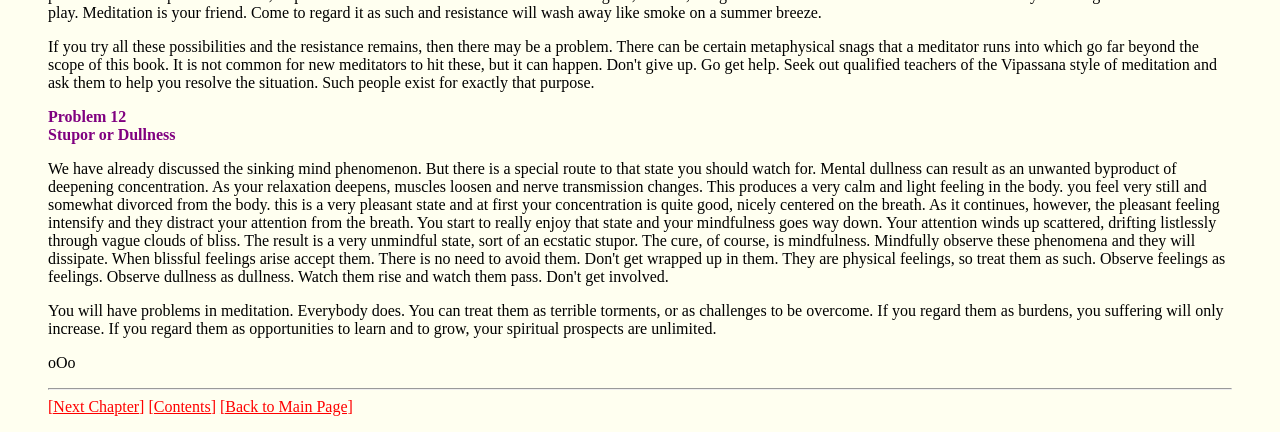Using the details in the image, give a detailed response to the question below:
How many links are available at the bottom of the webpage?

There are three links available at the bottom of the webpage, namely '[Next Chapter]', '[Contents]', and '[Back to Main Page]' which are indicated by the link elements with bounding box coordinates [0.037, 0.92, 0.113, 0.96], [0.116, 0.92, 0.169, 0.96], and [0.172, 0.92, 0.276, 0.96] respectively.